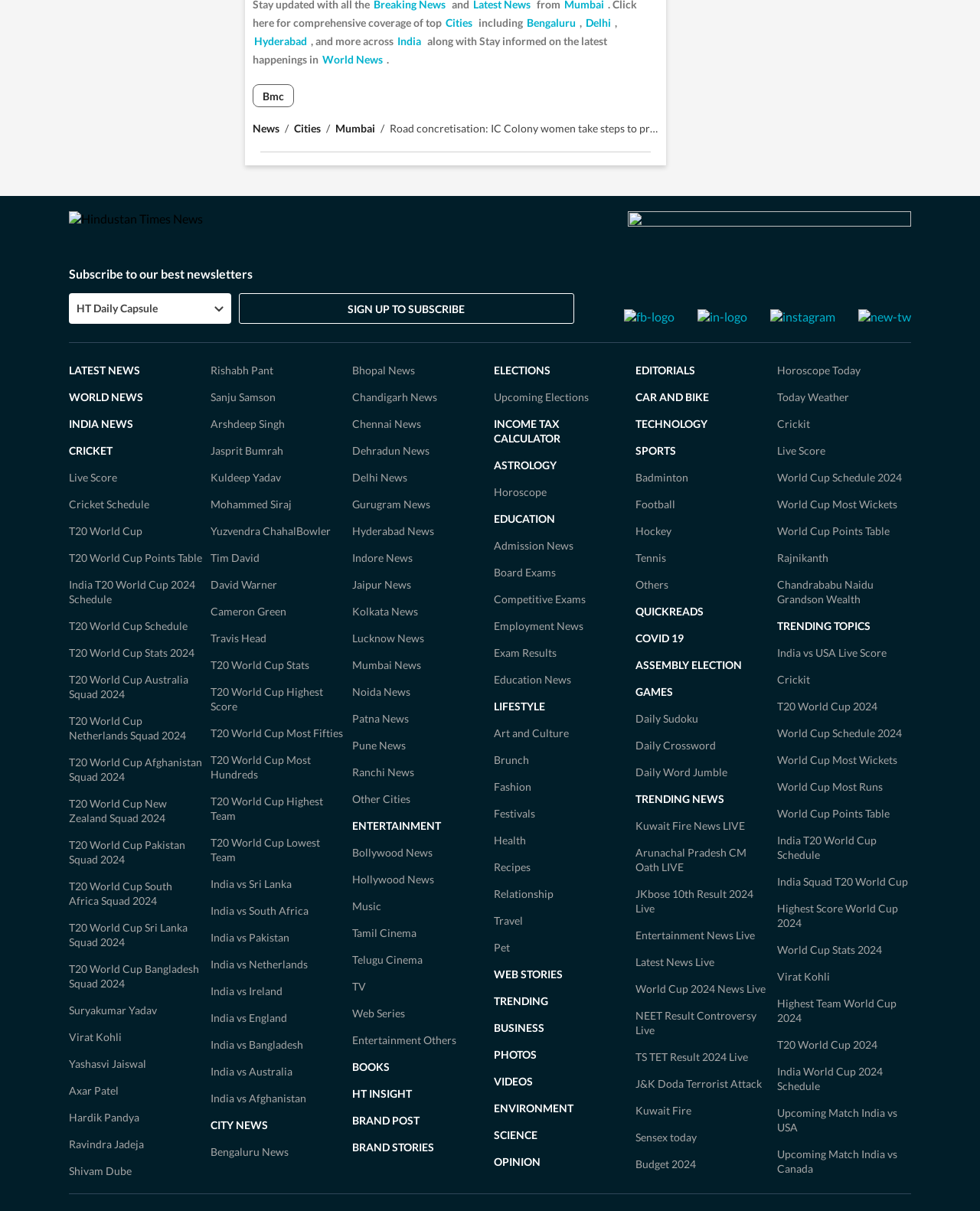Given the element description, predict the bounding box coordinates in the format (top-left x, top-left y, bottom-right x, bottom-right y), using floating point numbers between 0 and 1: JKbose 10th Result 2024 Live

[0.648, 0.733, 0.769, 0.756]